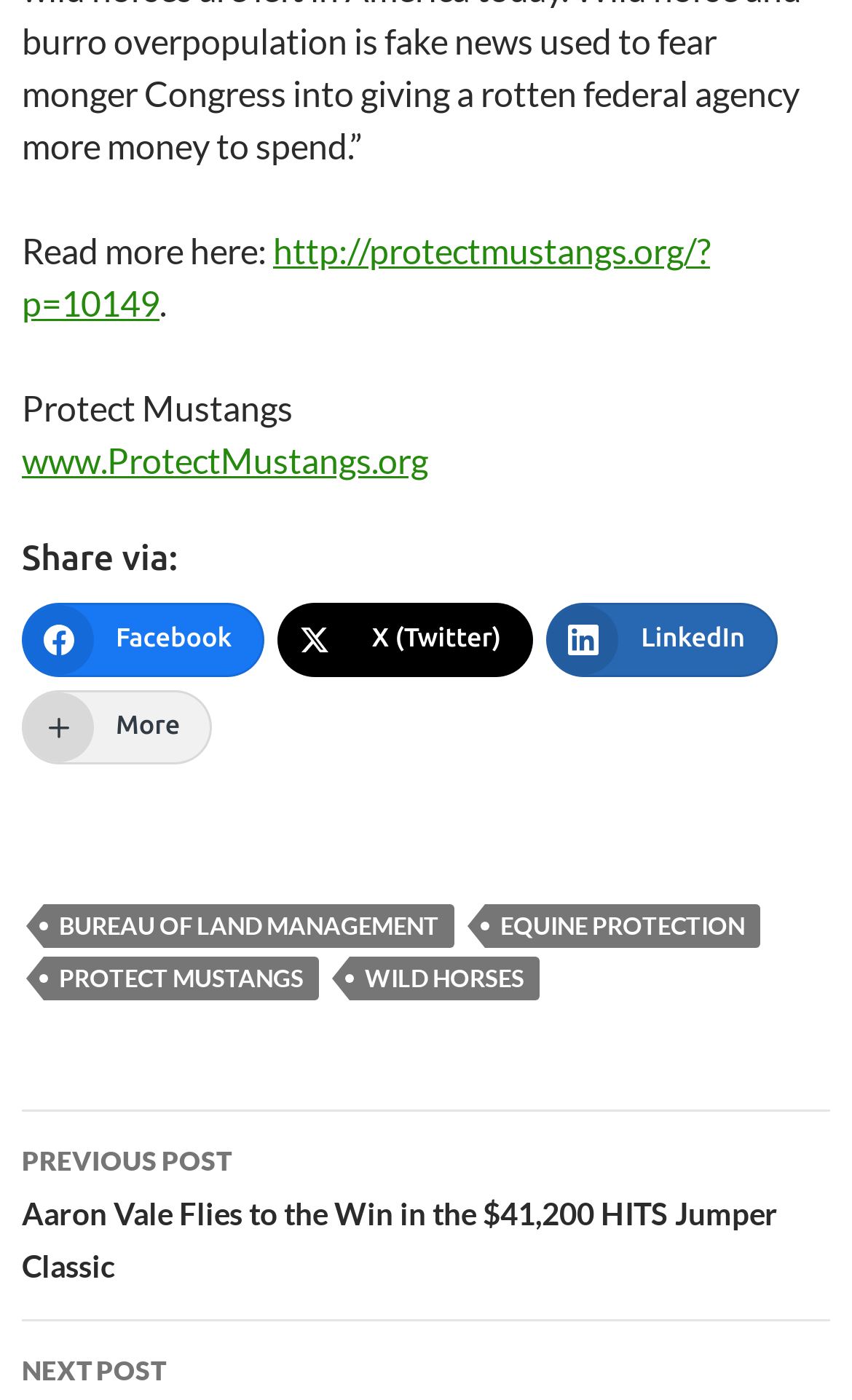Please determine the bounding box coordinates of the element to click in order to execute the following instruction: "Read the Privacy policy". The coordinates should be four float numbers between 0 and 1, specified as [left, top, right, bottom].

None